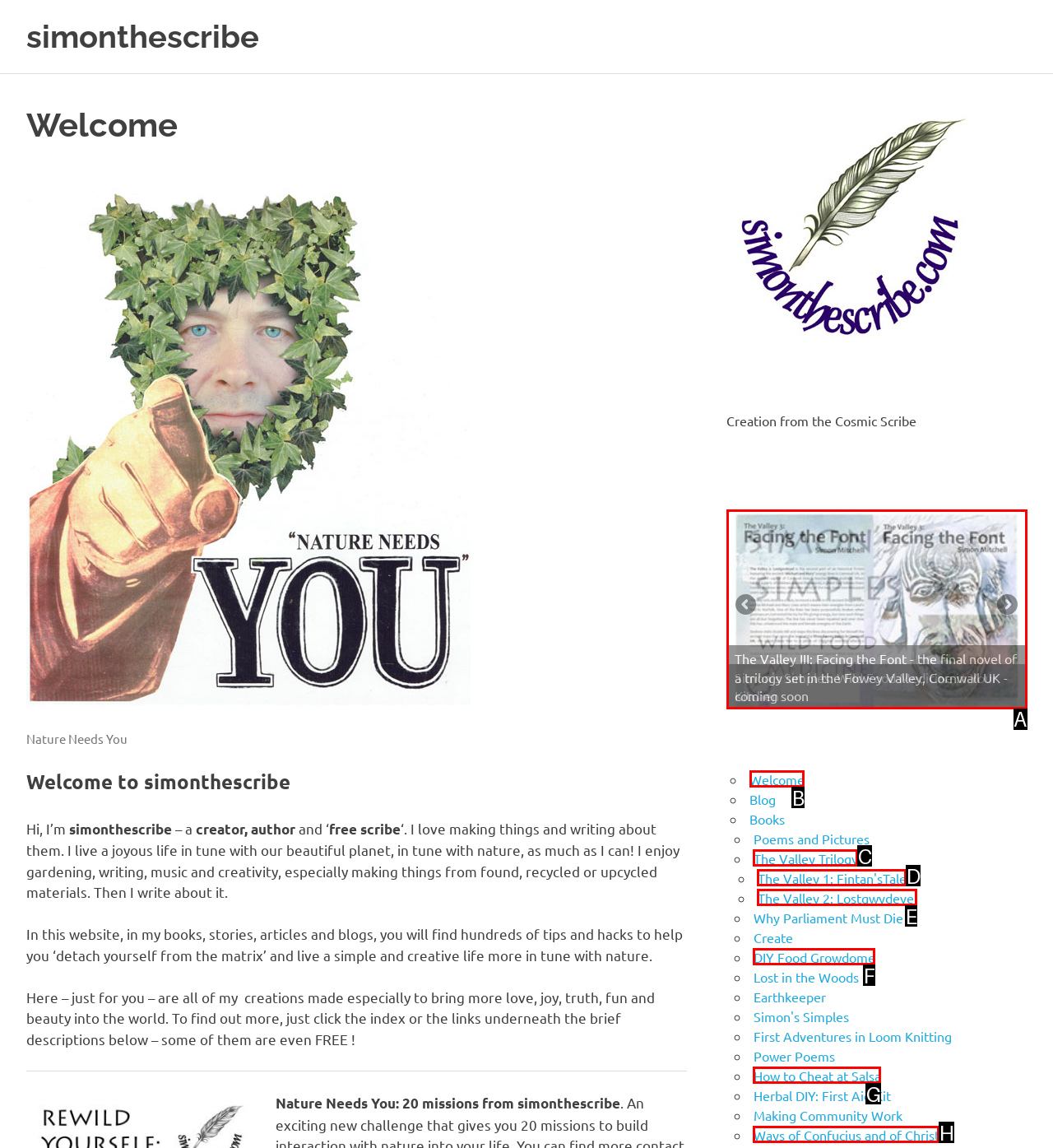Select the letter of the UI element you need to click on to fulfill this task: Click on the 'Welcome' link. Write down the letter only.

B